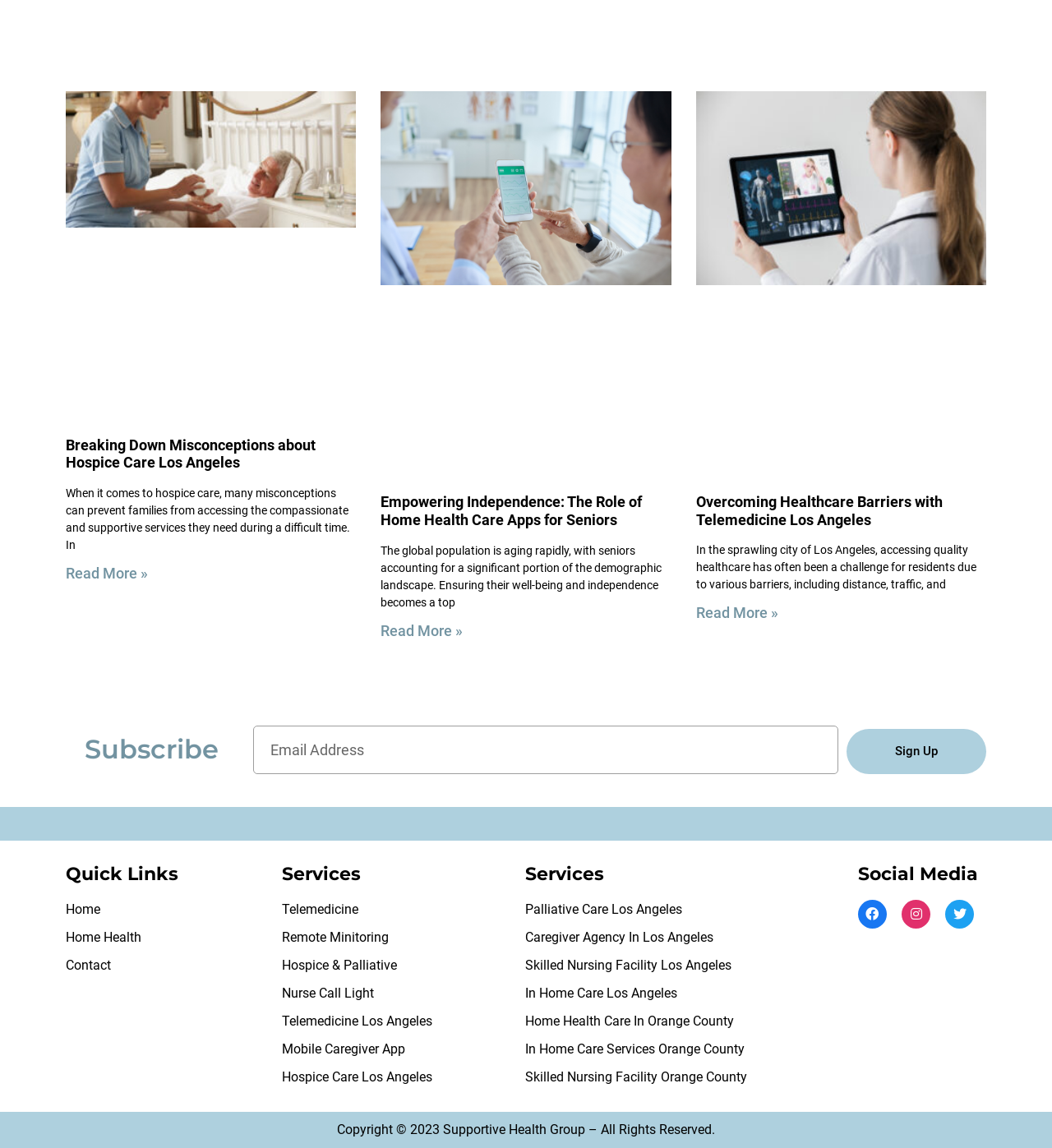Please provide the bounding box coordinates for the element that needs to be clicked to perform the instruction: "Subscribe with email". The coordinates must consist of four float numbers between 0 and 1, formatted as [left, top, right, bottom].

[0.241, 0.632, 0.797, 0.674]